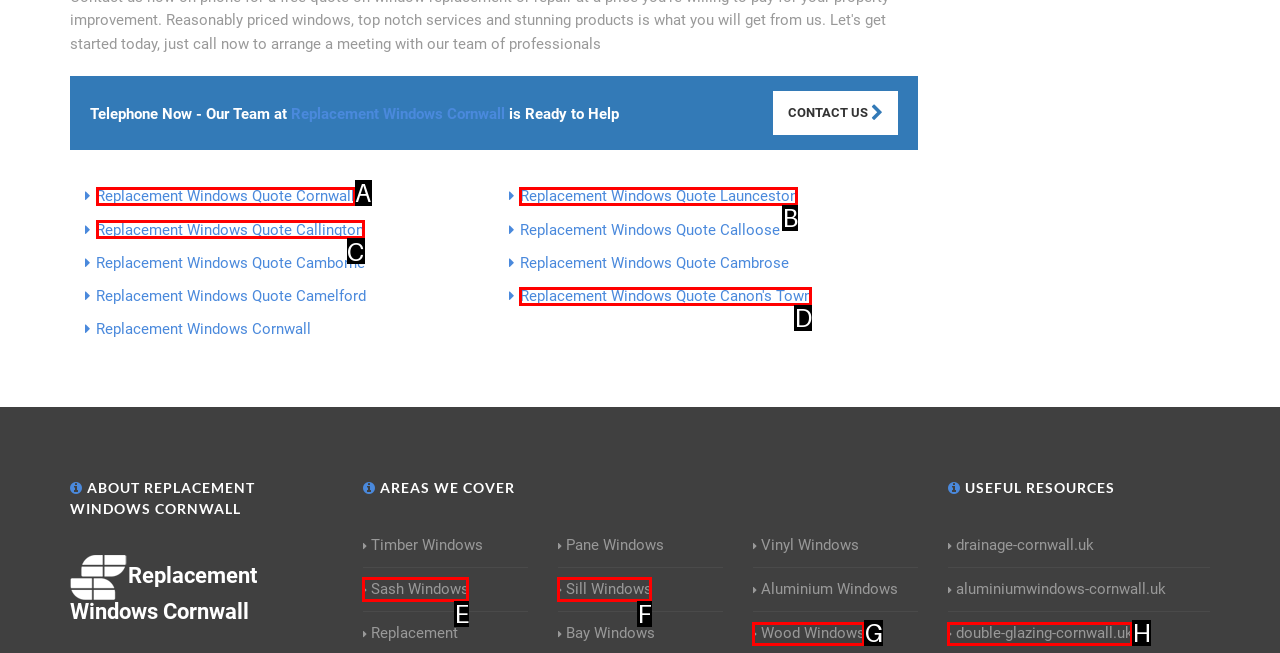Select the letter of the HTML element that best fits the description: Replacement Windows Quote Canon's Town
Answer with the corresponding letter from the provided choices.

D